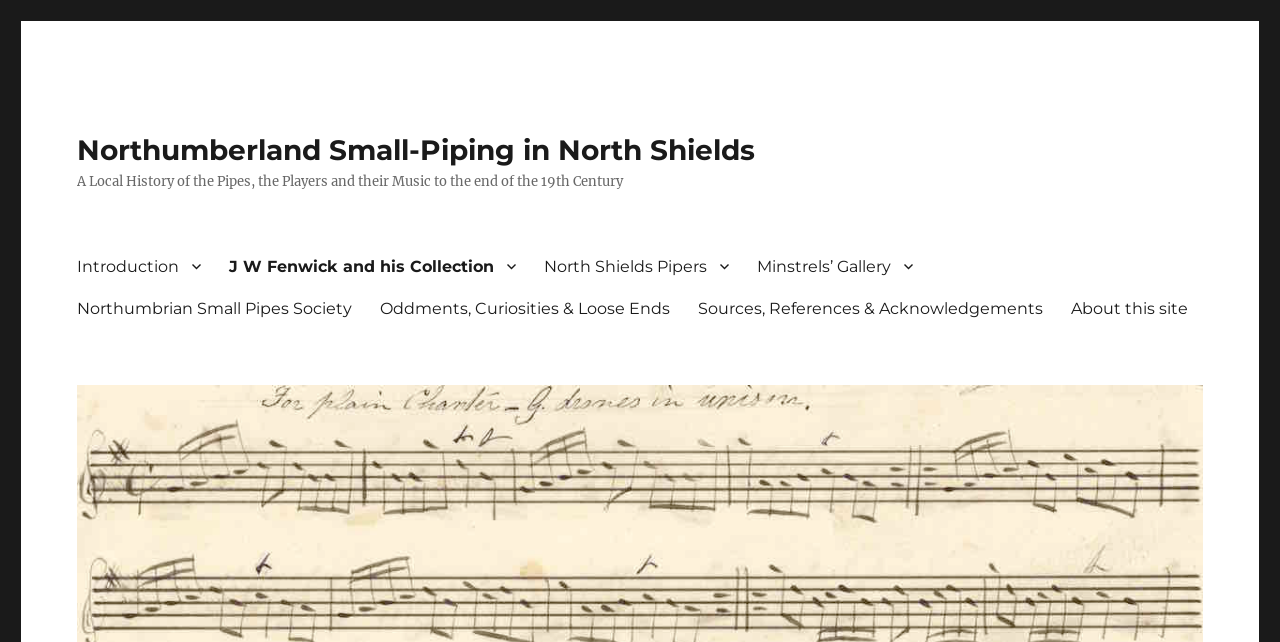Locate the bounding box of the UI element with the following description: "Sustainability".

None